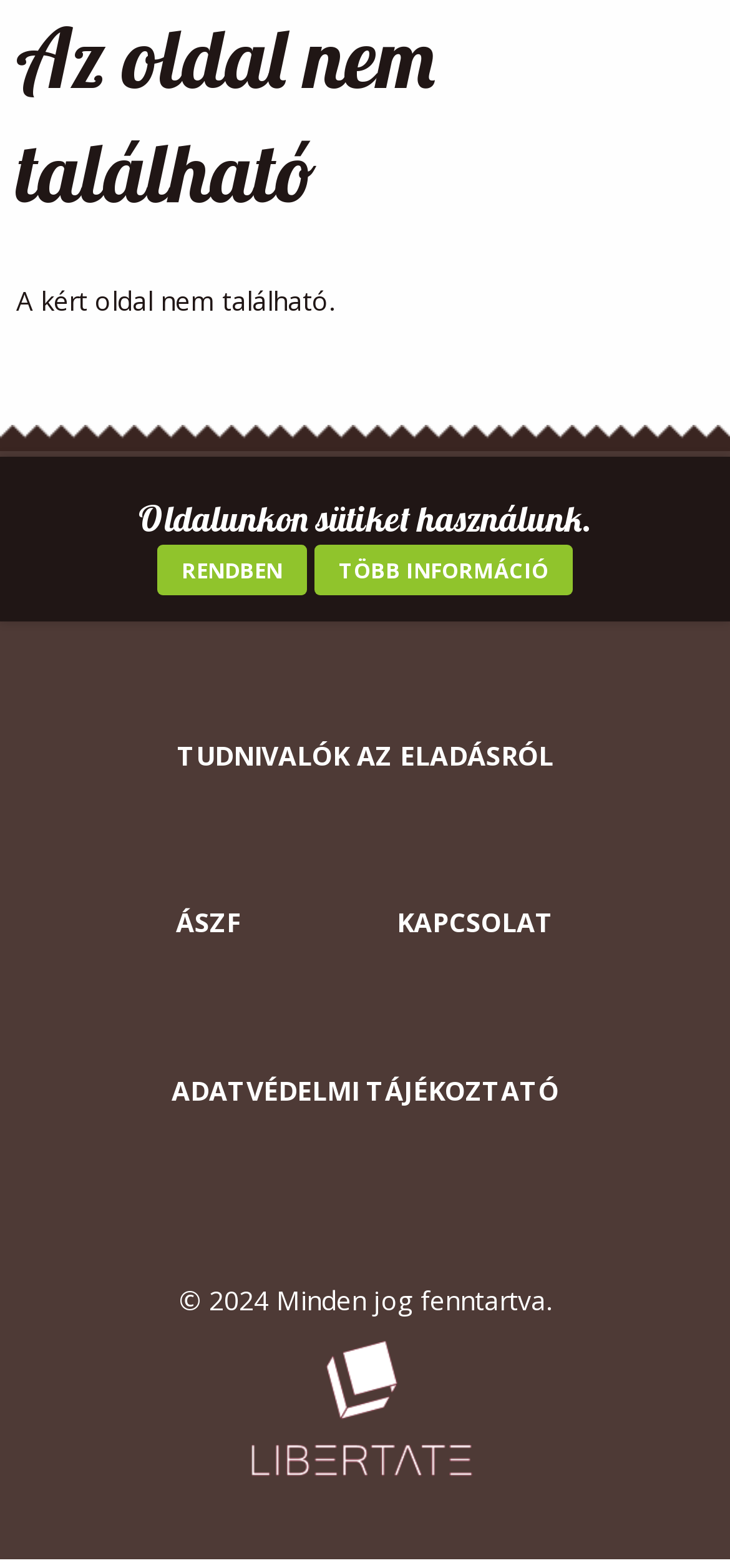Given the description of a UI element: "ÁSZF", identify the bounding box coordinates of the matching element in the webpage screenshot.

[0.205, 0.569, 0.364, 0.609]